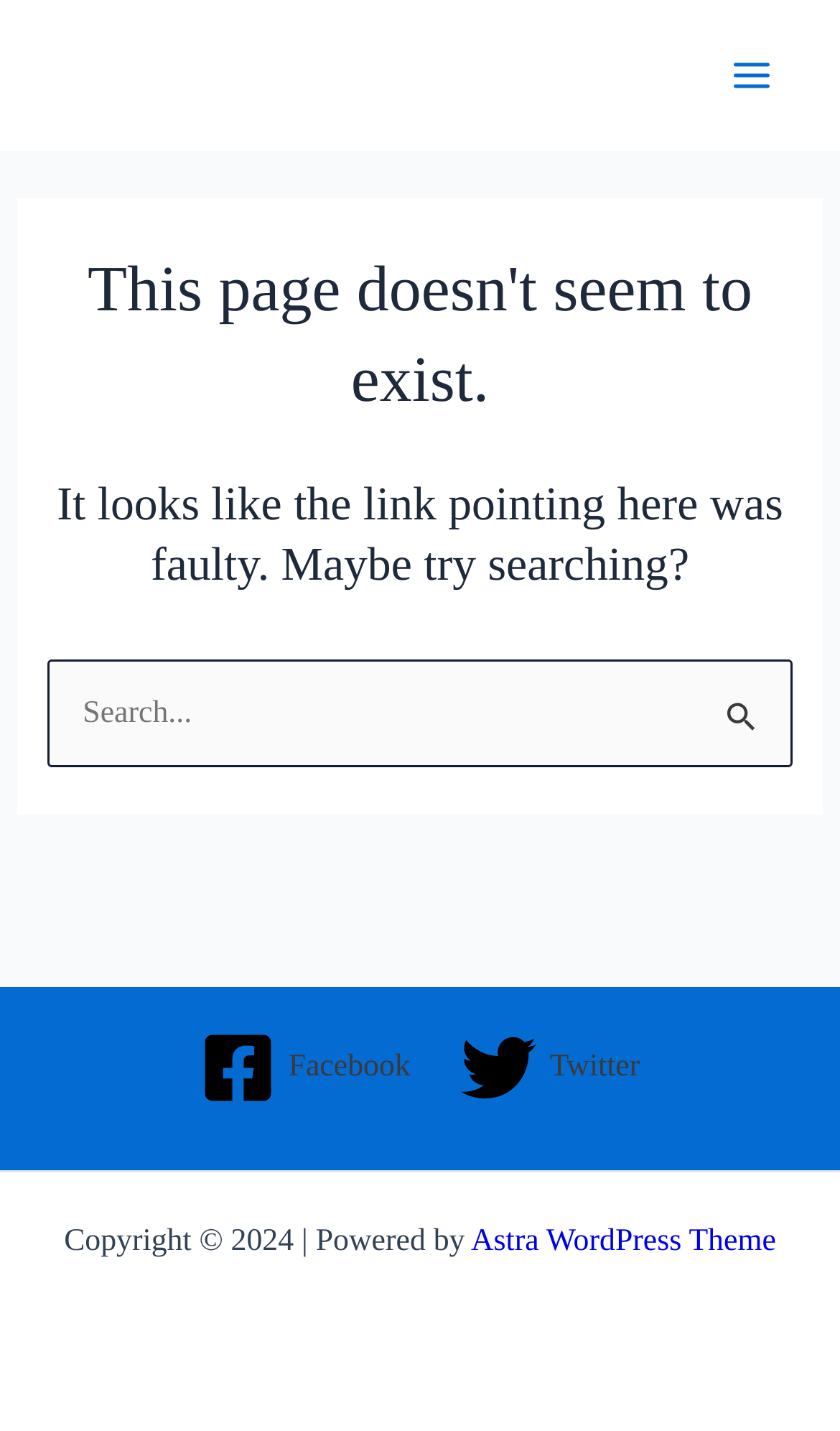Highlight the bounding box of the UI element that corresponds to this description: "Astra WordPress Theme".

[0.561, 0.855, 0.924, 0.88]